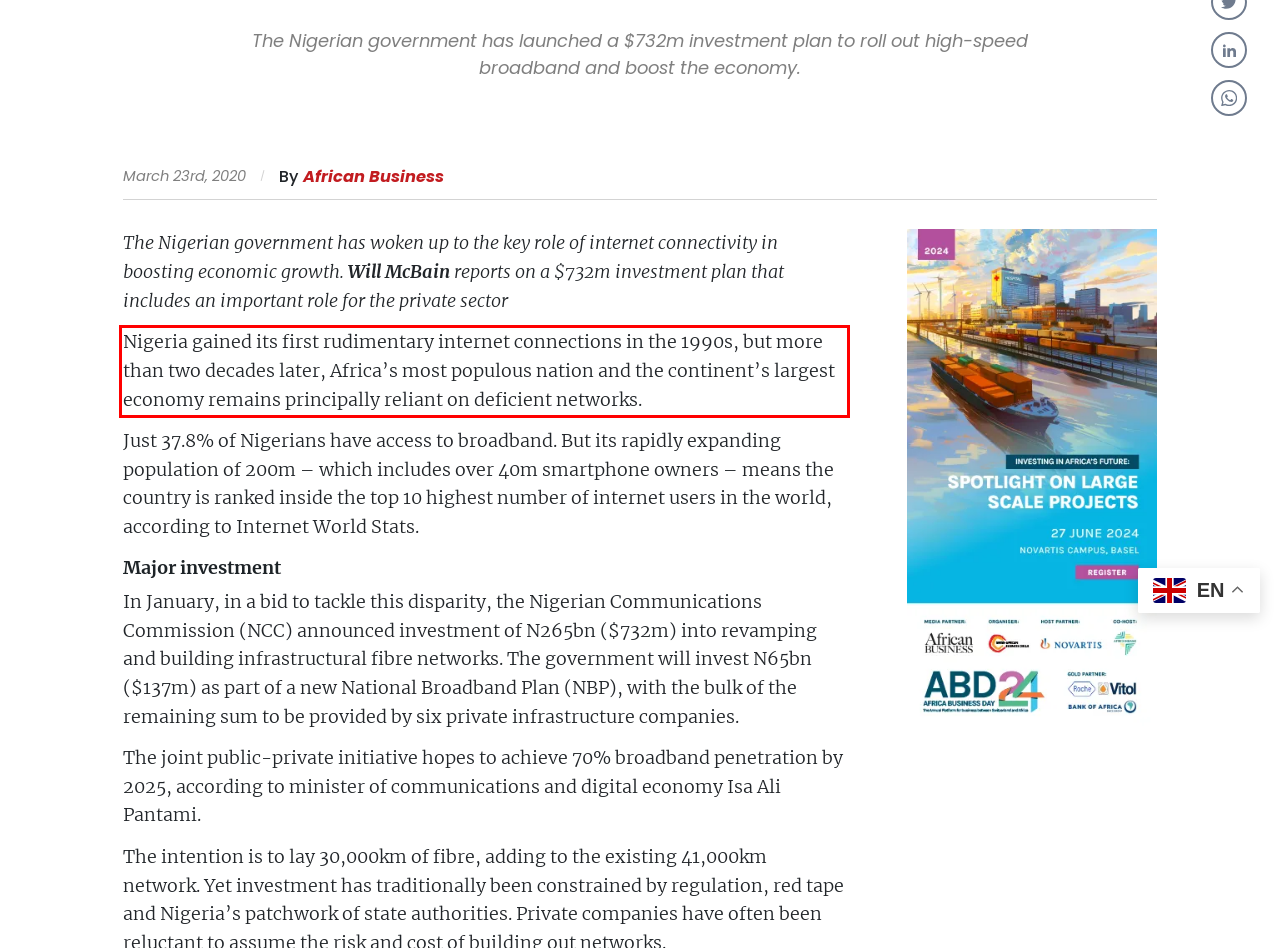Identify the text inside the red bounding box on the provided webpage screenshot by performing OCR.

Nigeria gained its first rudimentary internet connections in the 1990s, but more than two decades later, Africa’s most populous nation and the continent’s largest economy remains principally reliant on deficient networks.